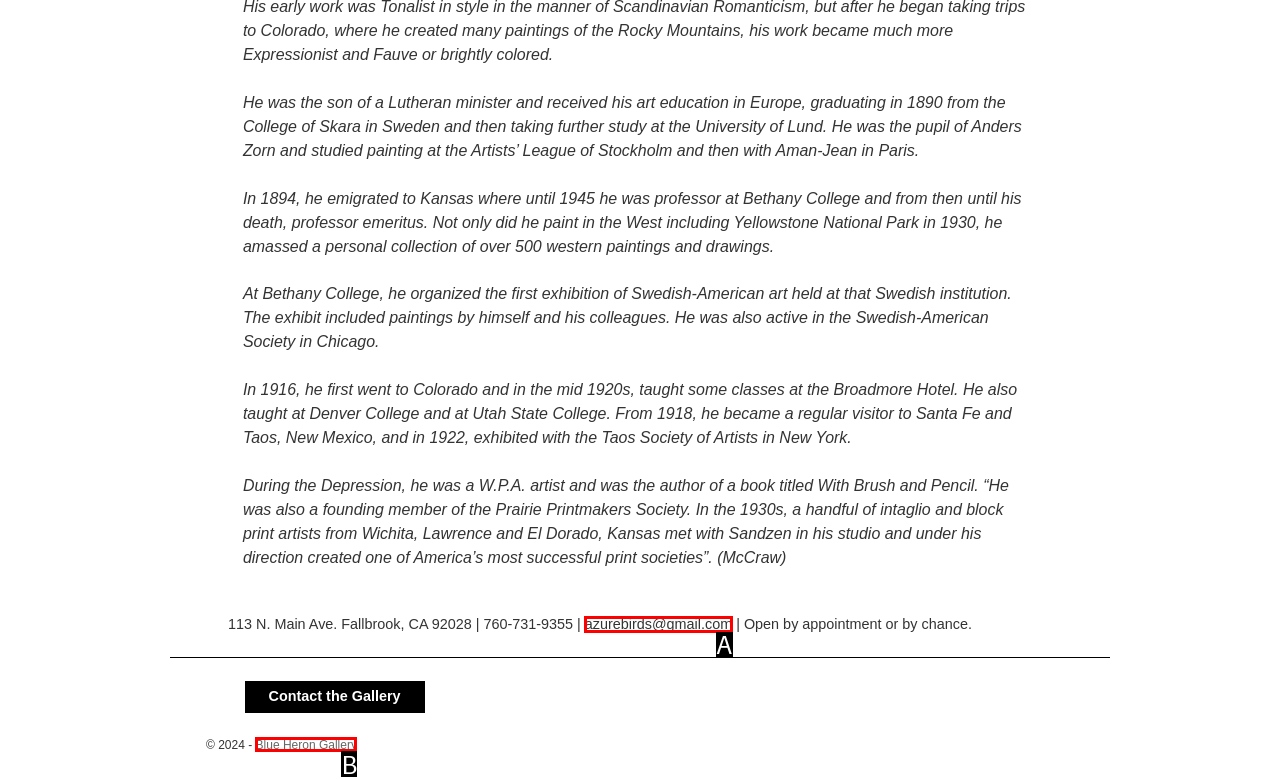Determine the HTML element that aligns with the description: azurebirds@gmail.com
Answer by stating the letter of the appropriate option from the available choices.

A